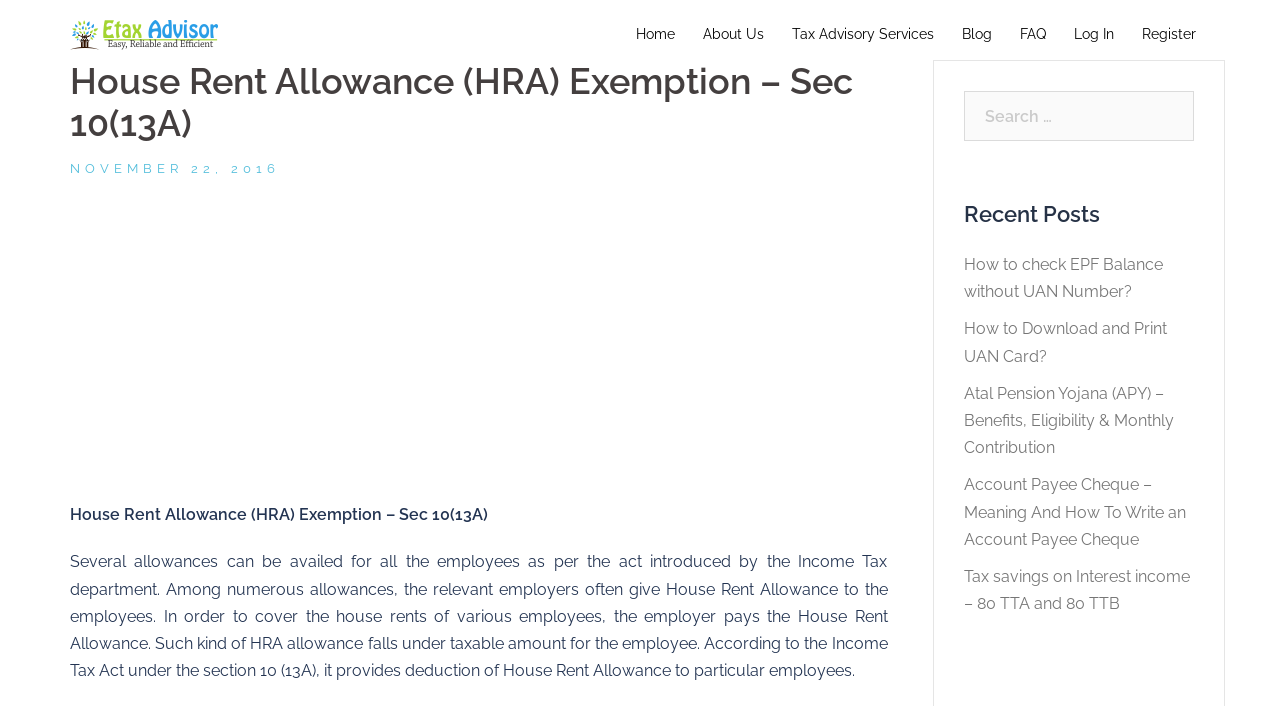Given the description of a UI element: "alt="Sverdloff Law Group"", identify the bounding box coordinates of the matching element in the webpage screenshot.

None